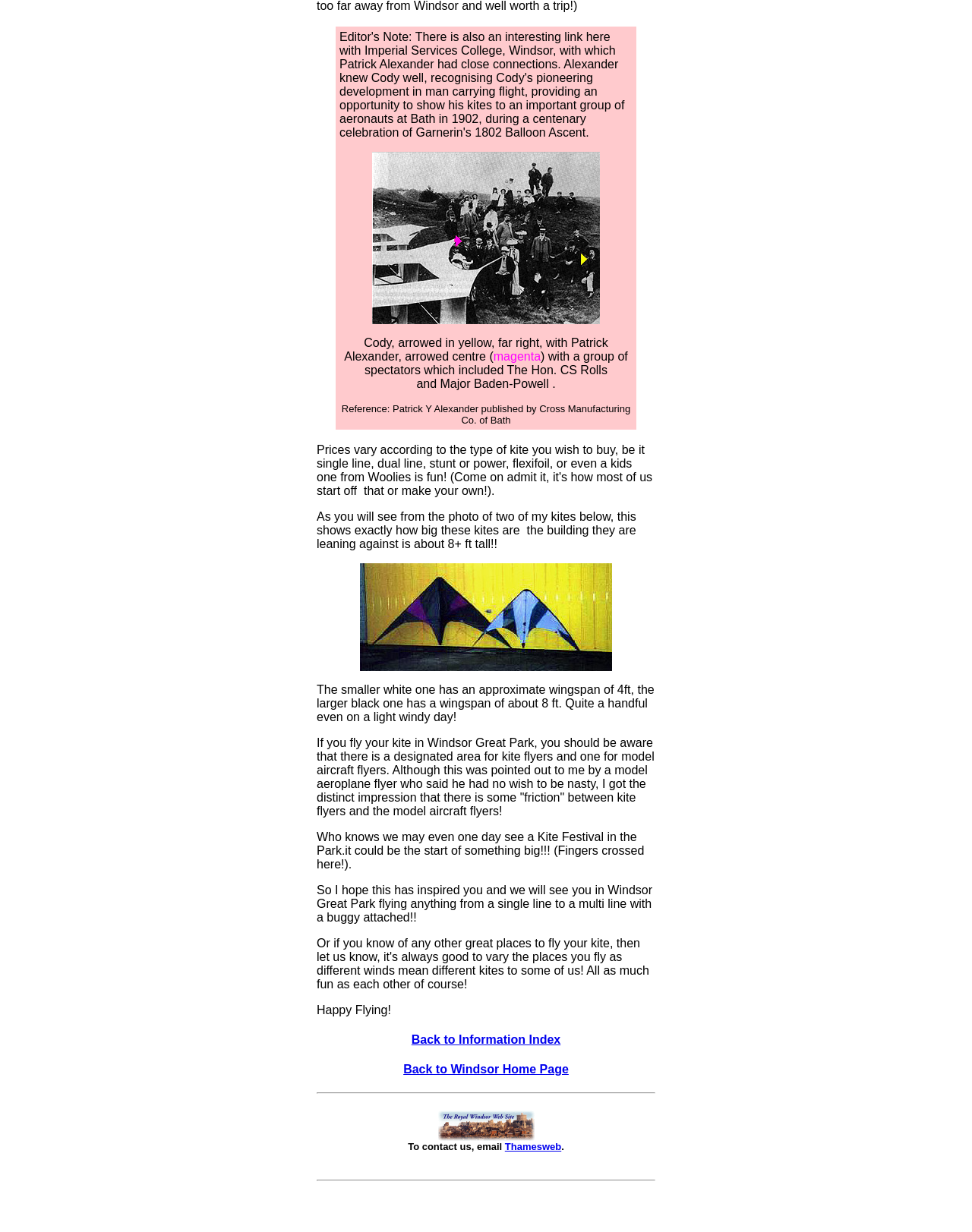Bounding box coordinates are specified in the format (top-left x, top-left y, bottom-right x, bottom-right y). All values are floating point numbers bounded between 0 and 1. Please provide the bounding box coordinate of the region this sentence describes: Thamesweb

[0.519, 0.926, 0.578, 0.935]